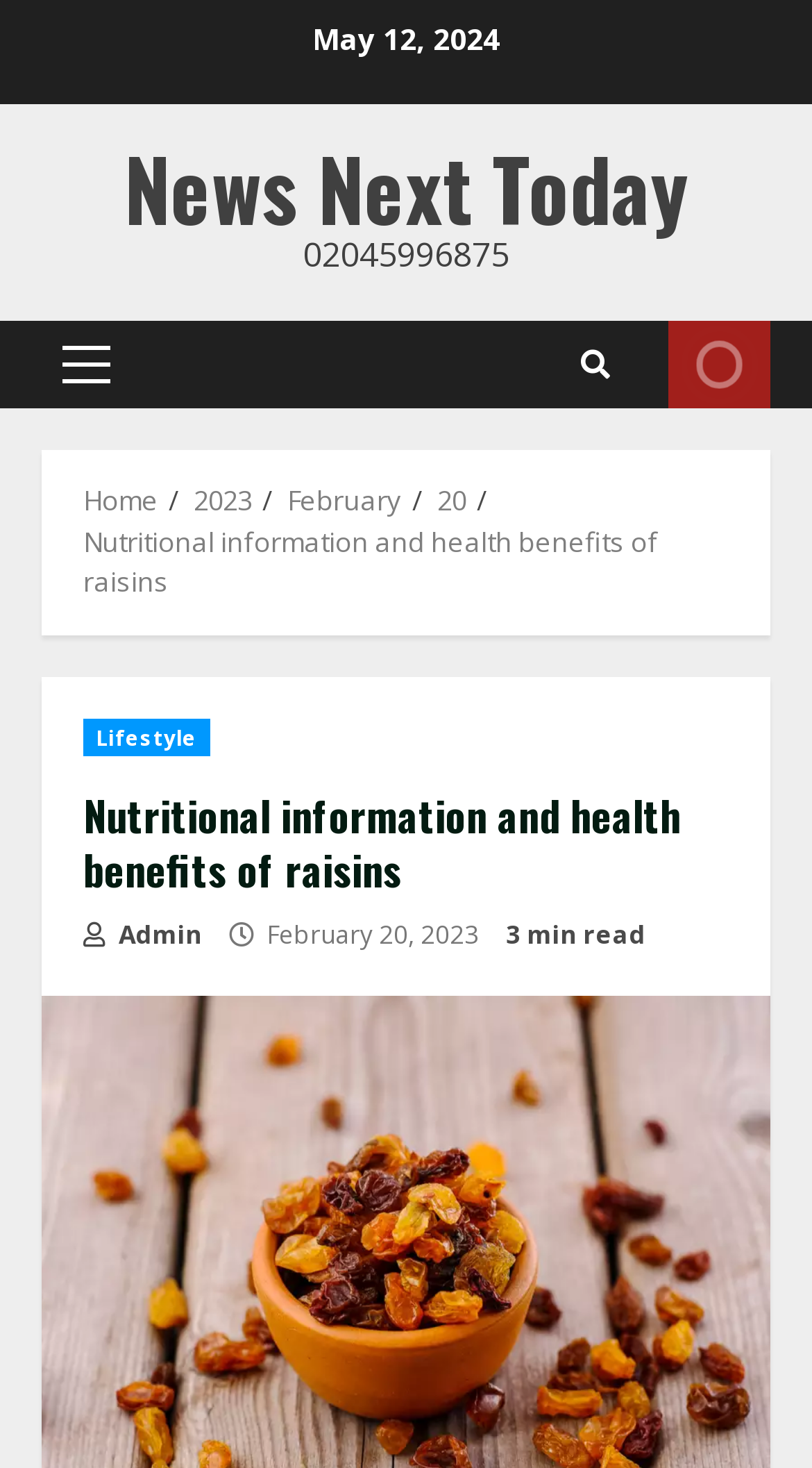Please identify the bounding box coordinates of the area that needs to be clicked to fulfill the following instruction: "visit news next today."

[0.153, 0.085, 0.847, 0.17]